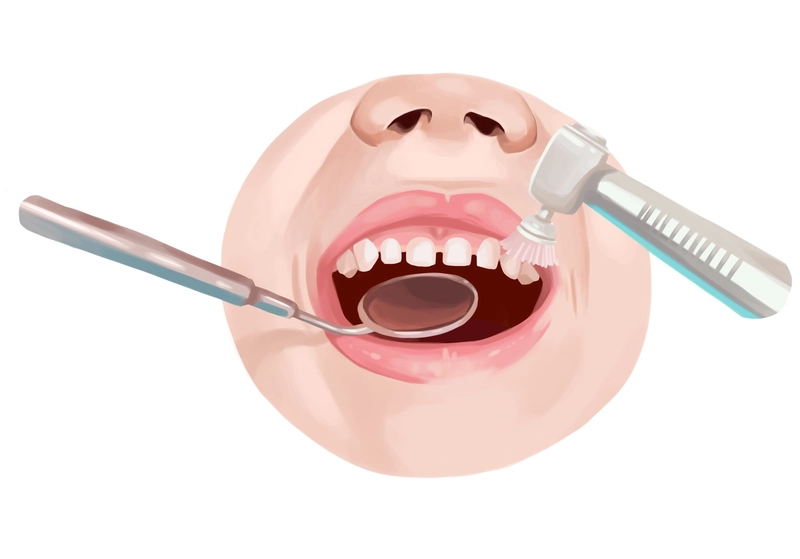What is the benefit of dental services available on weekends?
Look at the image and respond with a one-word or short phrase answer.

Convenience for busy families